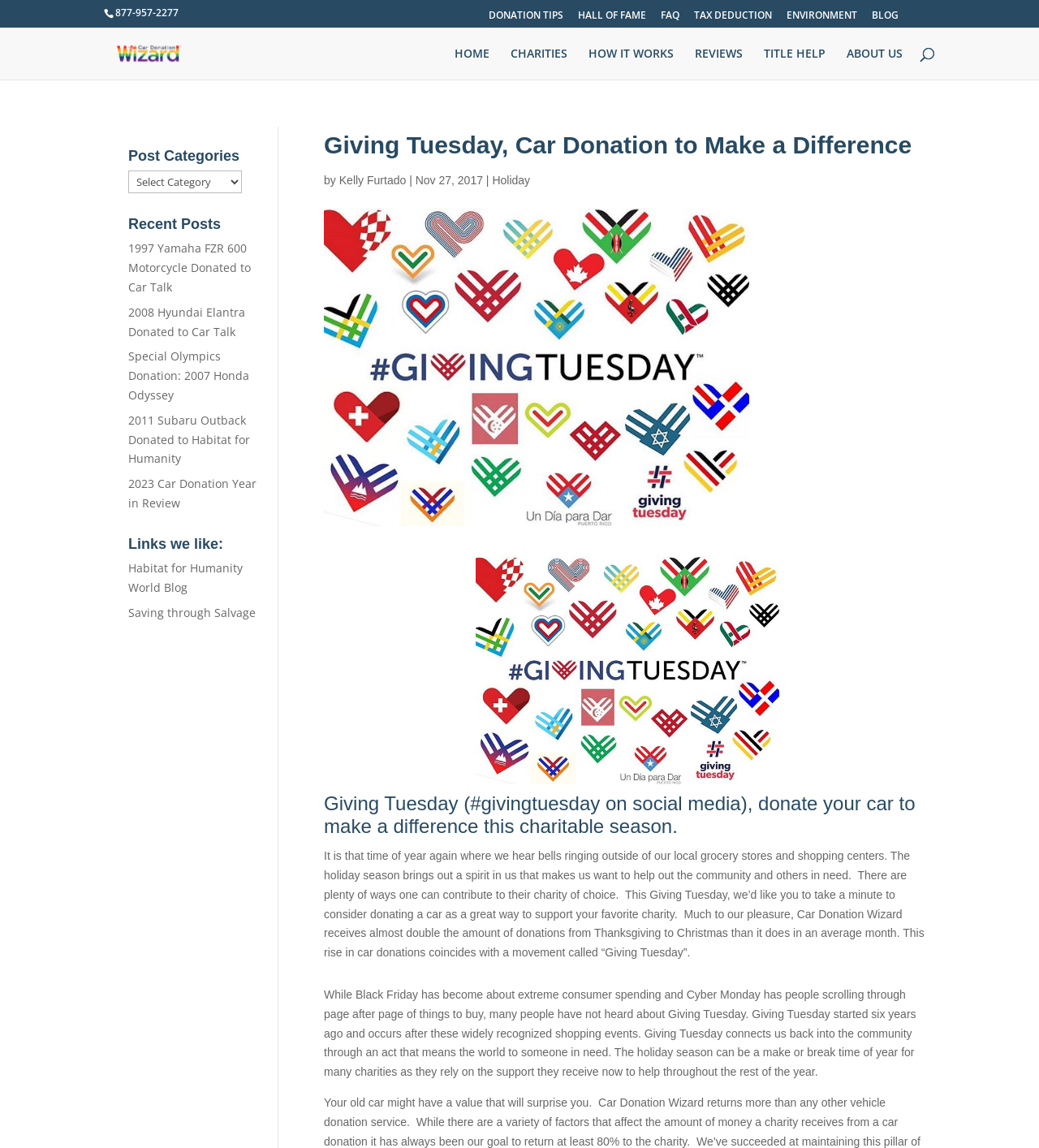Find the bounding box coordinates corresponding to the UI element with the description: "Read Now". The coordinates should be formatted as [left, top, right, bottom], with values as floats between 0 and 1.

None